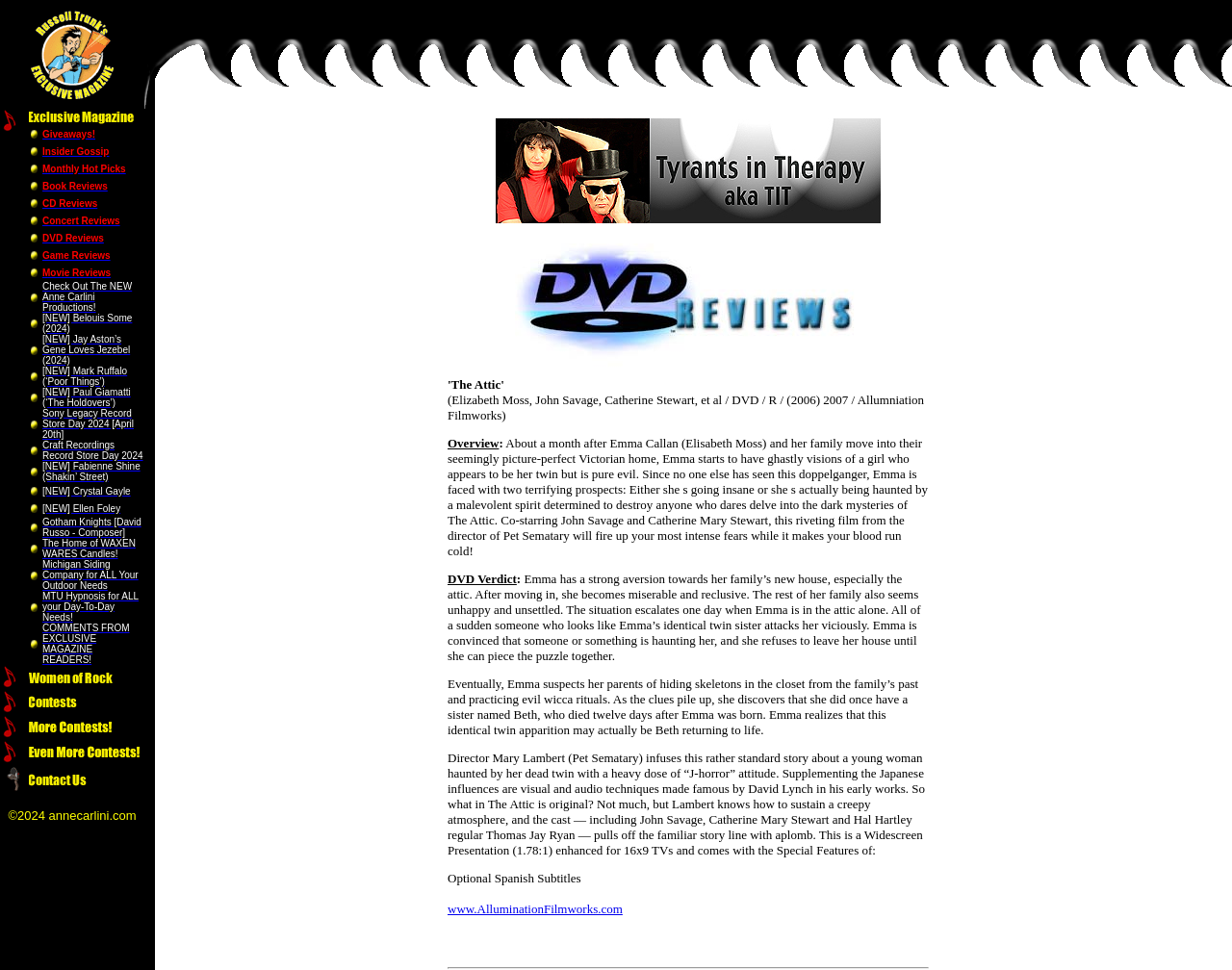Can you pinpoint the bounding box coordinates for the clickable element required for this instruction: "Check out the 'NEW Anne Carlini Productions!'"? The coordinates should be four float numbers between 0 and 1, i.e., [left, top, right, bottom].

[0.034, 0.285, 0.107, 0.323]